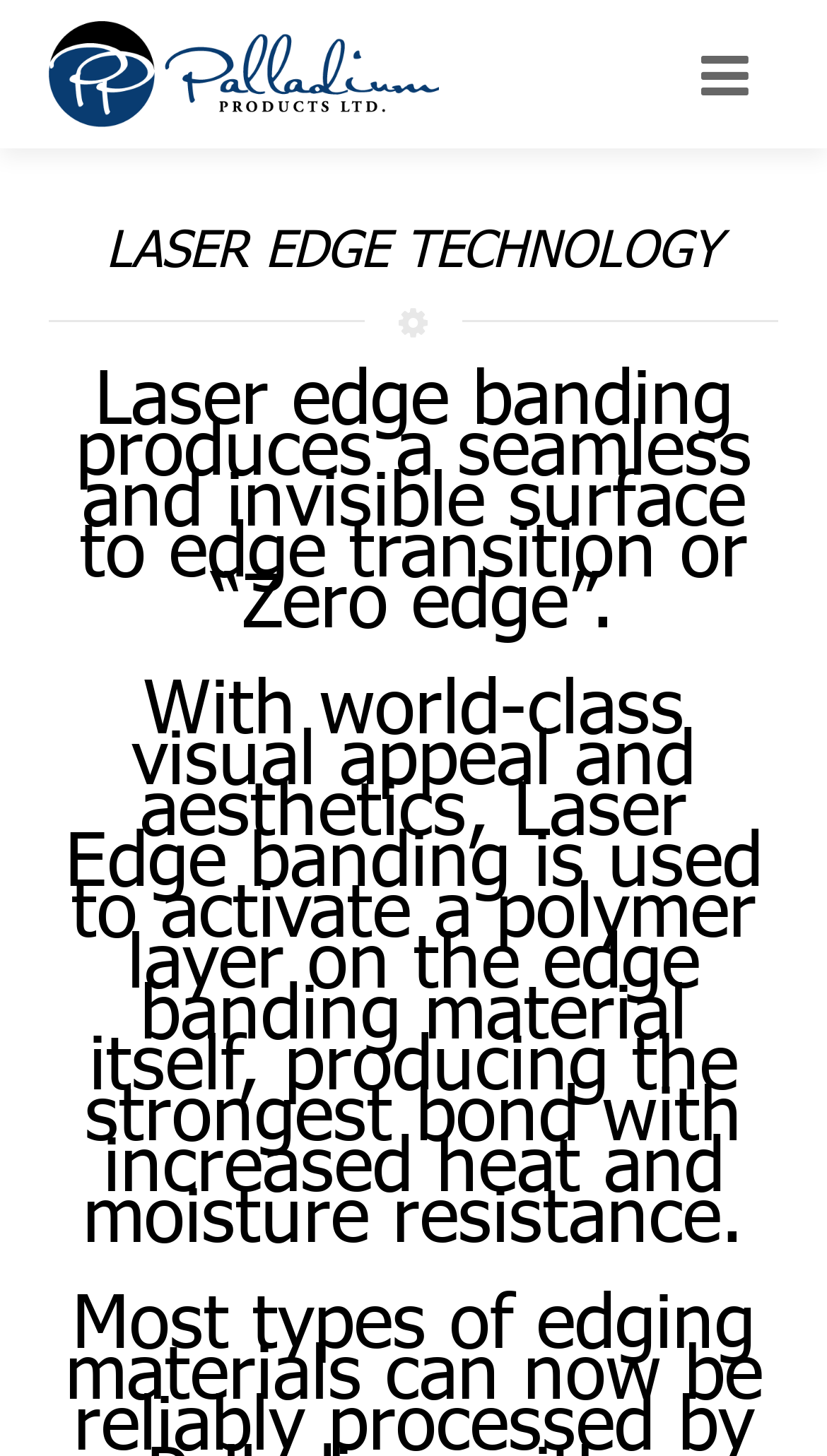Reply to the question with a single word or phrase:
What is the purpose of Laser Edge technology?

To produce a seamless surface